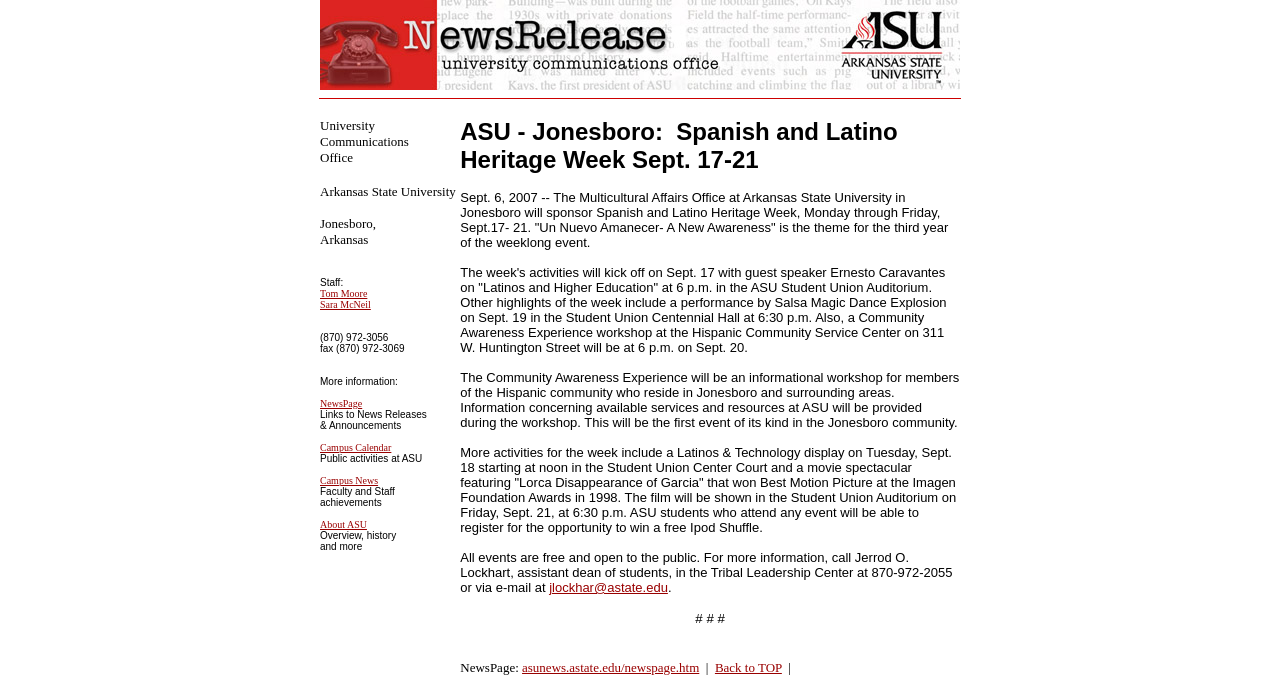Predict the bounding box coordinates of the area that should be clicked to accomplish the following instruction: "visit the Campus Calendar". The bounding box coordinates should consist of four float numbers between 0 and 1, i.e., [left, top, right, bottom].

[0.25, 0.637, 0.306, 0.653]